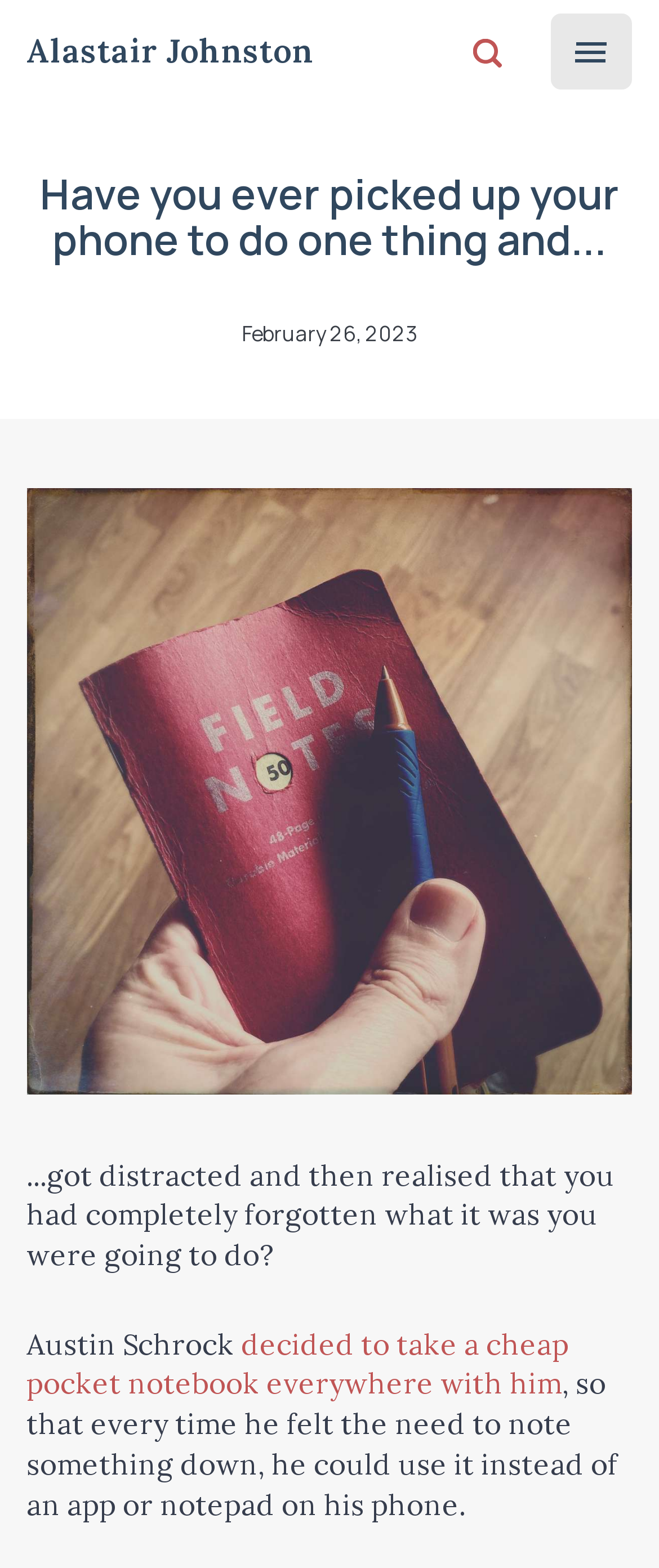Predict the bounding box of the UI element based on this description: "Alastair Johnston".

[0.04, 0.018, 0.476, 0.047]